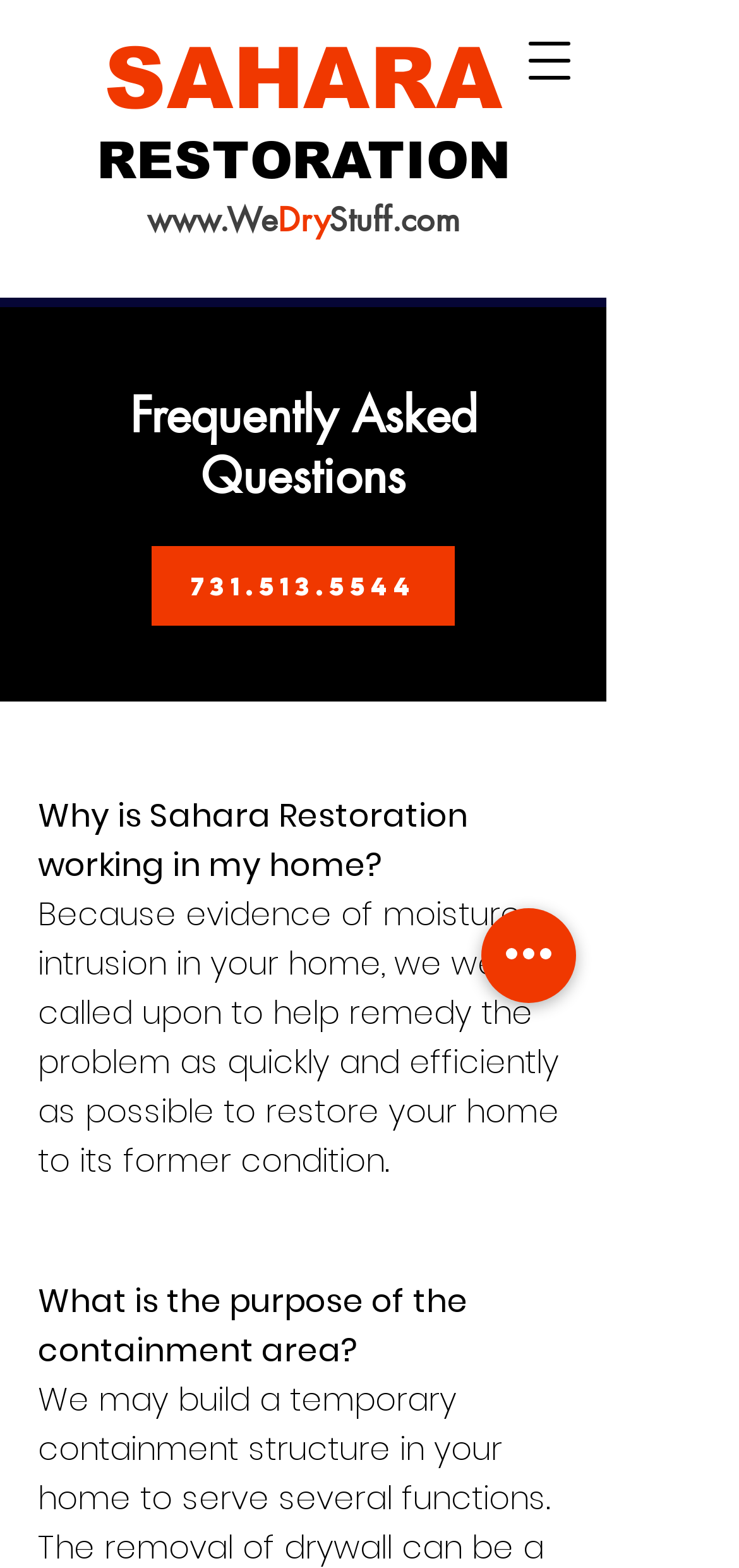Please identify the bounding box coordinates of the clickable region that I should interact with to perform the following instruction: "Click on the 'Quick actions' button". The coordinates should be expressed as four float numbers between 0 and 1, i.e., [left, top, right, bottom].

[0.651, 0.579, 0.779, 0.64]